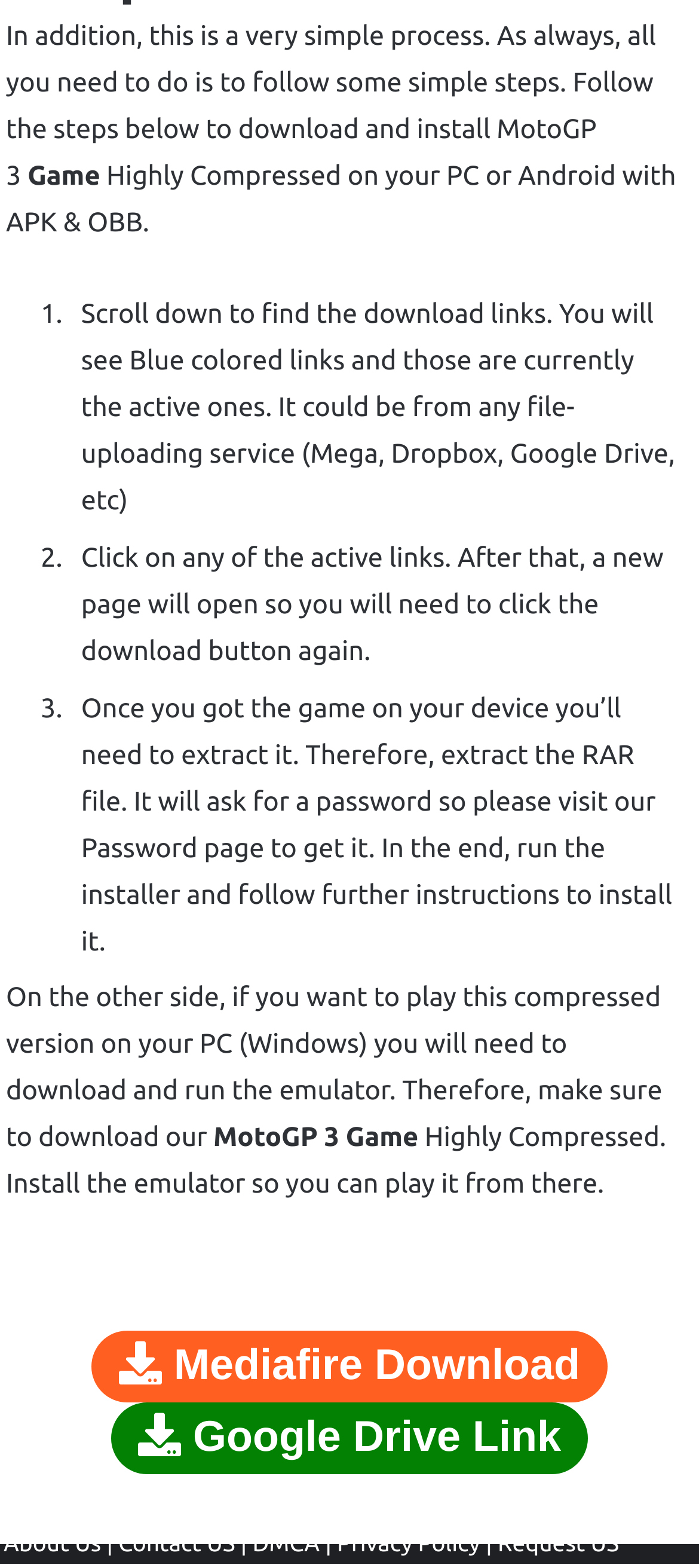Predict the bounding box coordinates of the area that should be clicked to accomplish the following instruction: "Click the Download button". The bounding box coordinates should consist of four float numbers between 0 and 1, i.e., [left, top, right, bottom].

[0.008, 0.799, 0.992, 0.82]